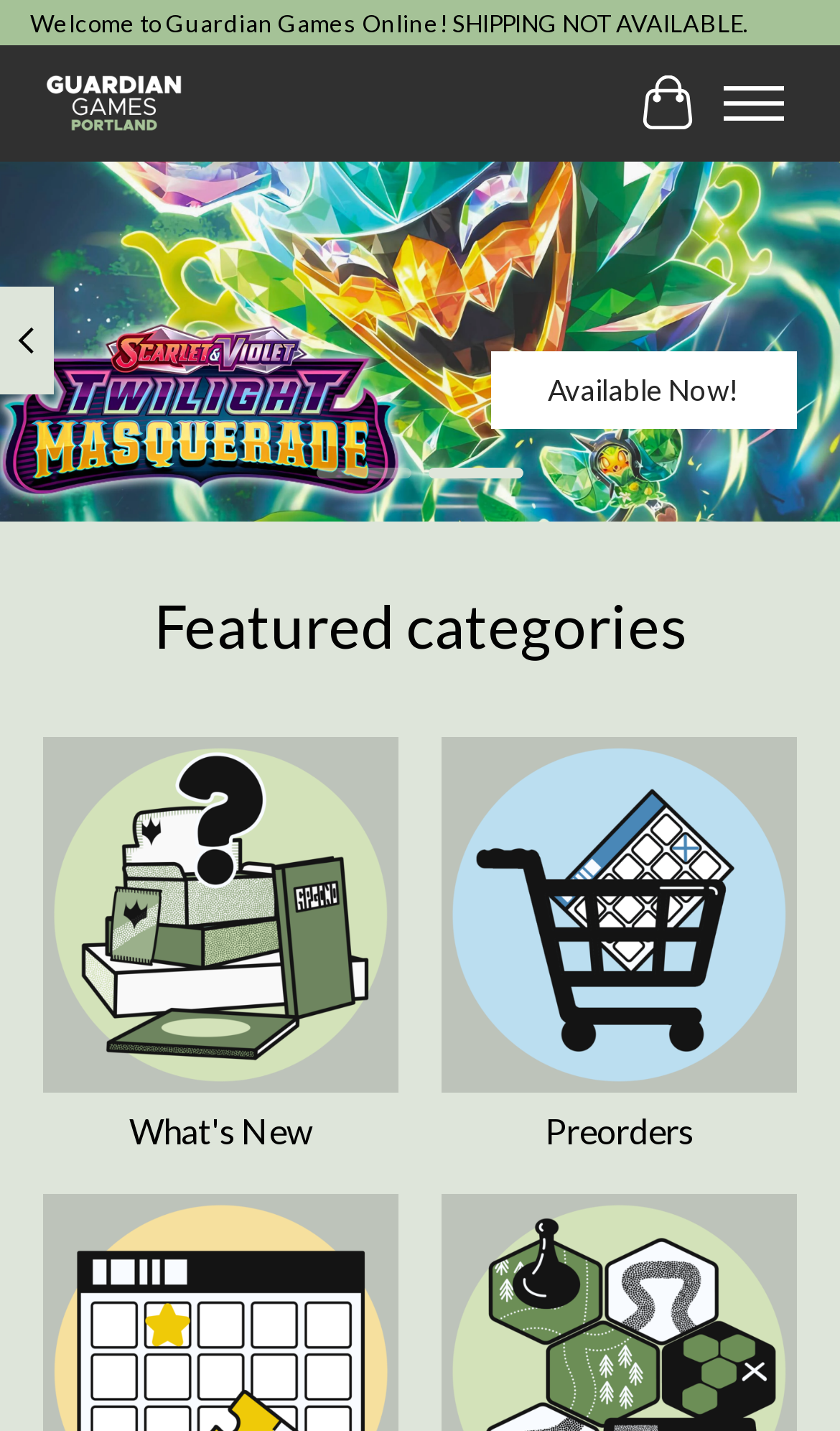What is the function of the button with a left arrow icon?
Based on the image, give a concise answer in the form of a single word or short phrase.

Show previous items